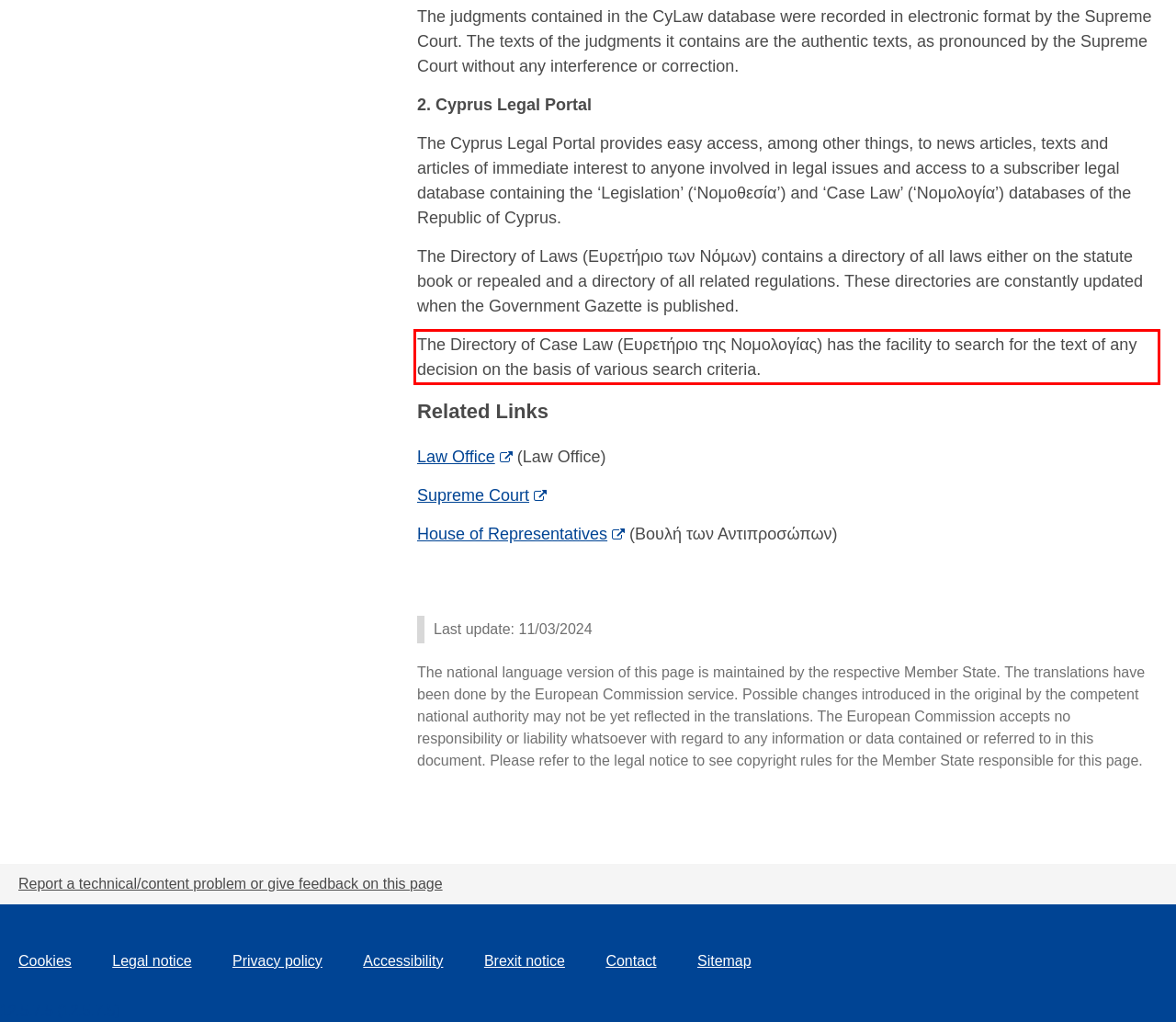Given a screenshot of a webpage with a red bounding box, please identify and retrieve the text inside the red rectangle.

The Directory of Case Law (Eυρετήριο της Νομολογίας) has the facility to search for the text of any decision on the basis of various search criteria.